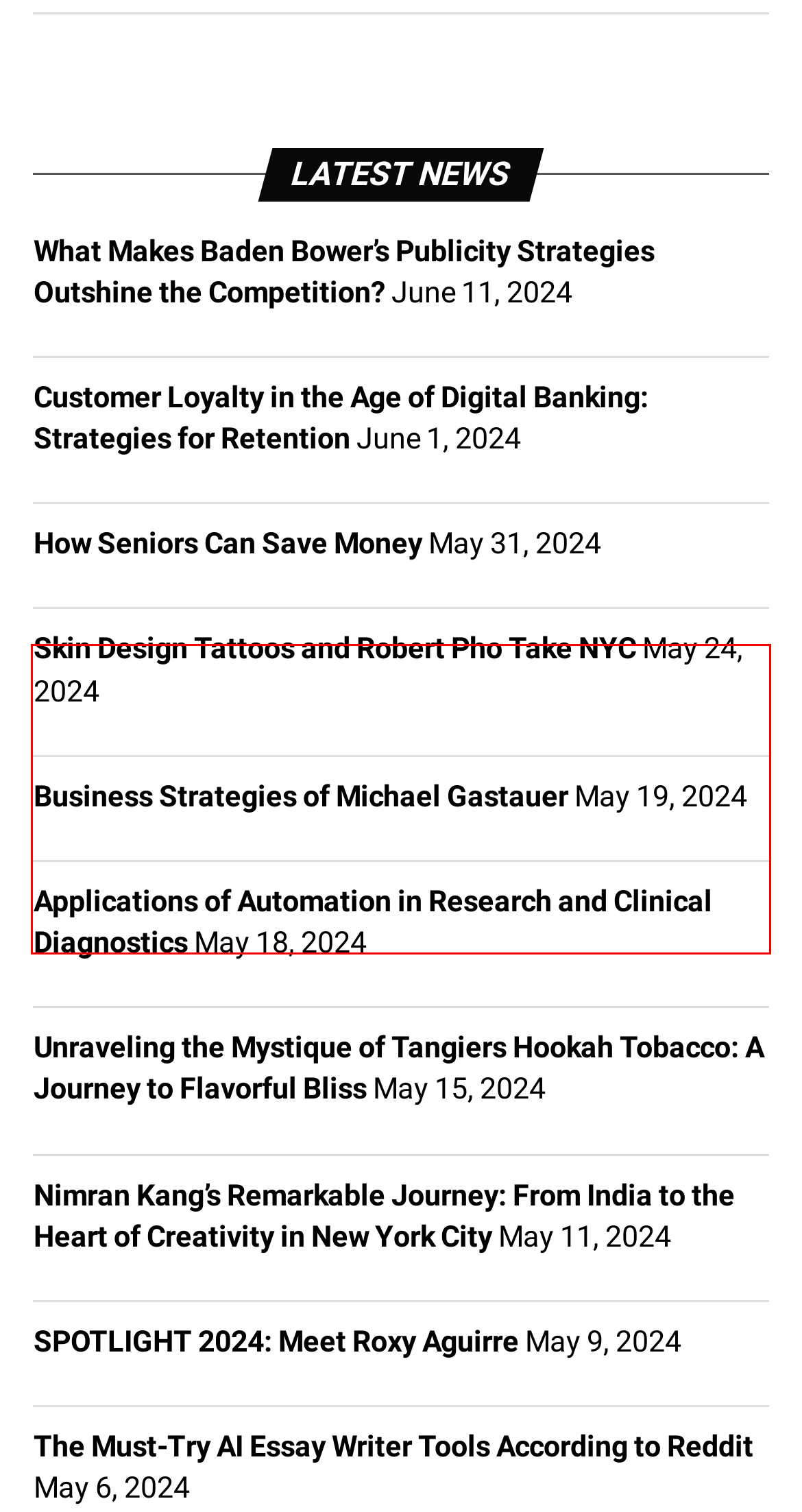Using the provided screenshot, read and generate the text content within the red-bordered area.

Your gynecologist will also be prompted to perform fetal echocardiography if he suspects your unborn could have a congenital heart defect. The ultrasound will capture your fetus’ heart in detail, enabling your doctor to check out the small heart’s functionality.